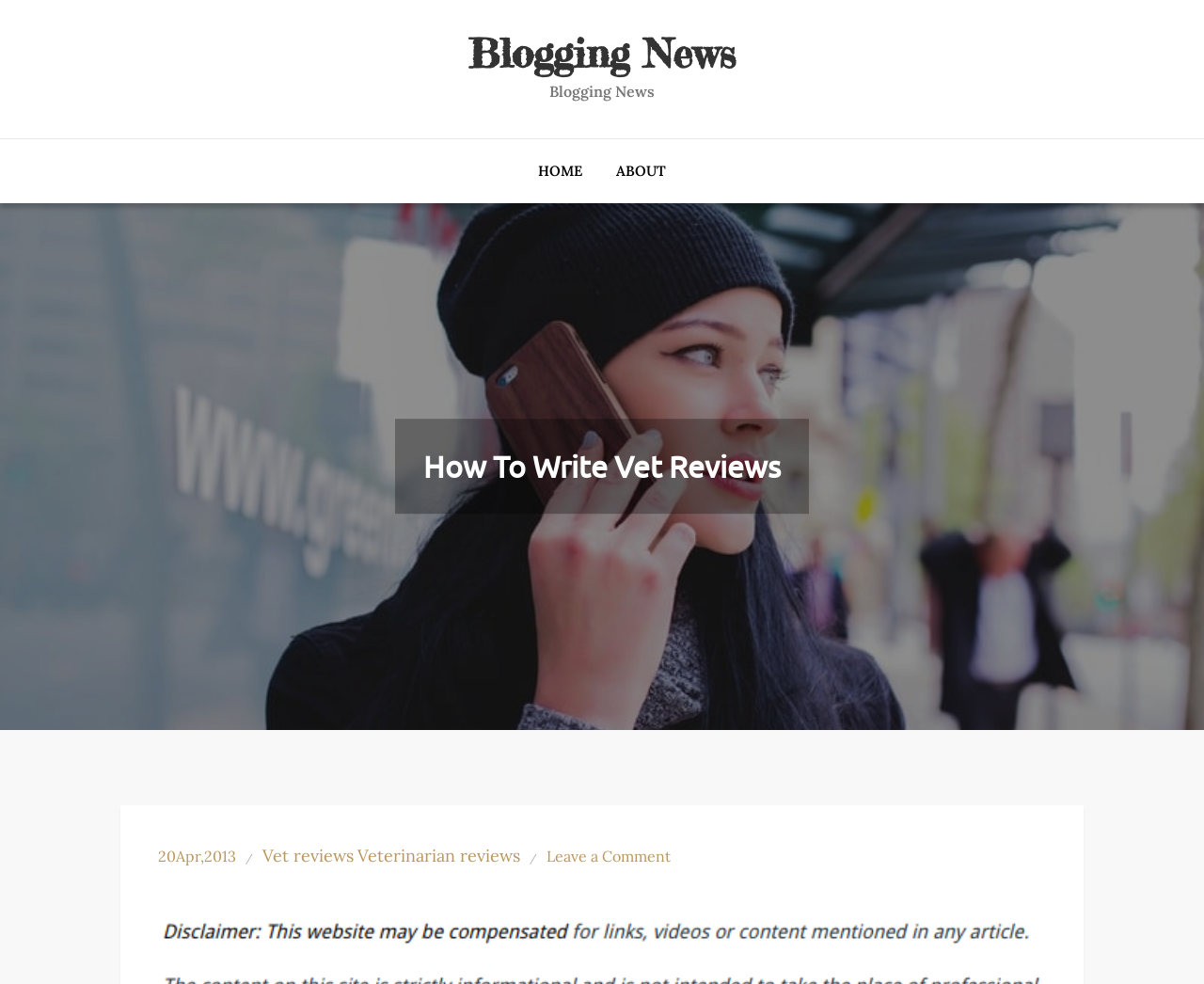Determine the bounding box coordinates for the HTML element mentioned in the following description: "Close". The coordinates should be a list of four floats ranging from 0 to 1, represented as [left, top, right, bottom].

None